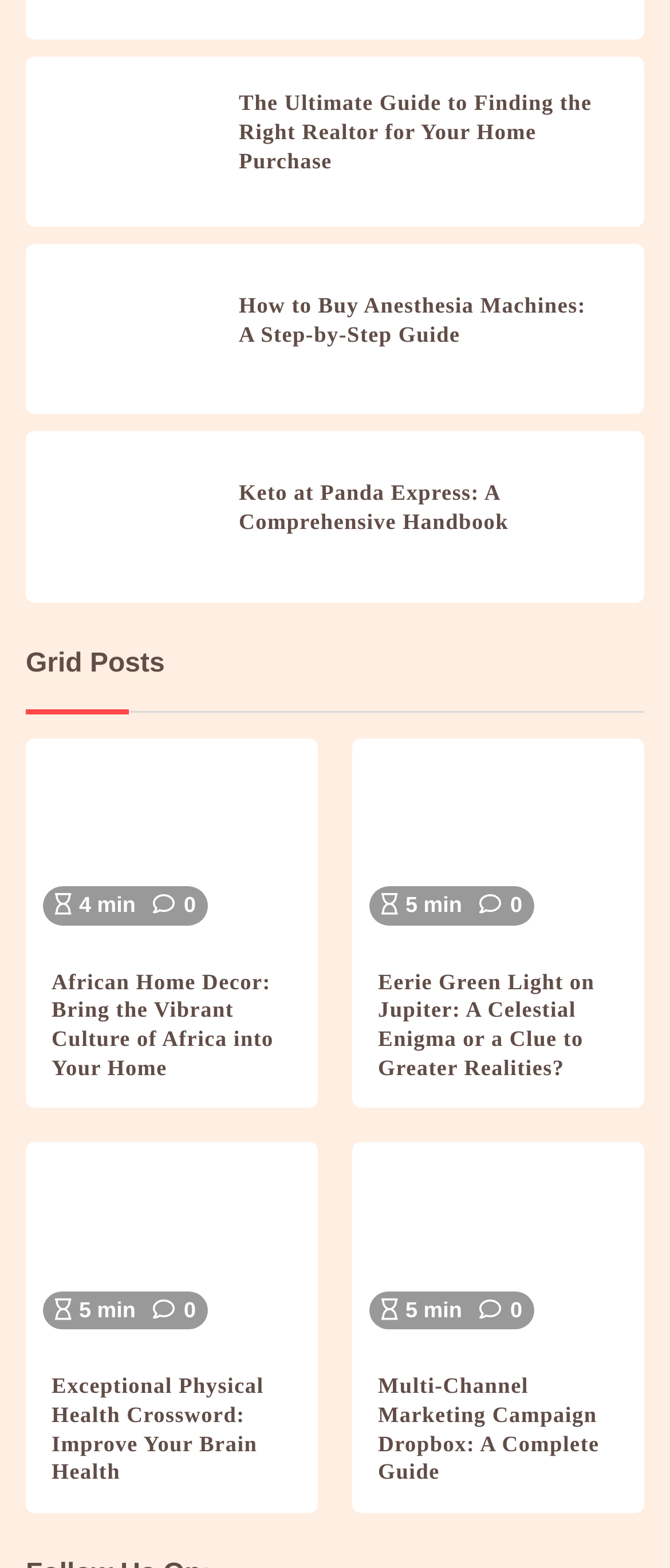Pinpoint the bounding box coordinates of the area that should be clicked to complete the following instruction: "Learn about 'African Home Decor'". The coordinates must be given as four float numbers between 0 and 1, i.e., [left, top, right, bottom].

[0.038, 0.471, 0.474, 0.601]